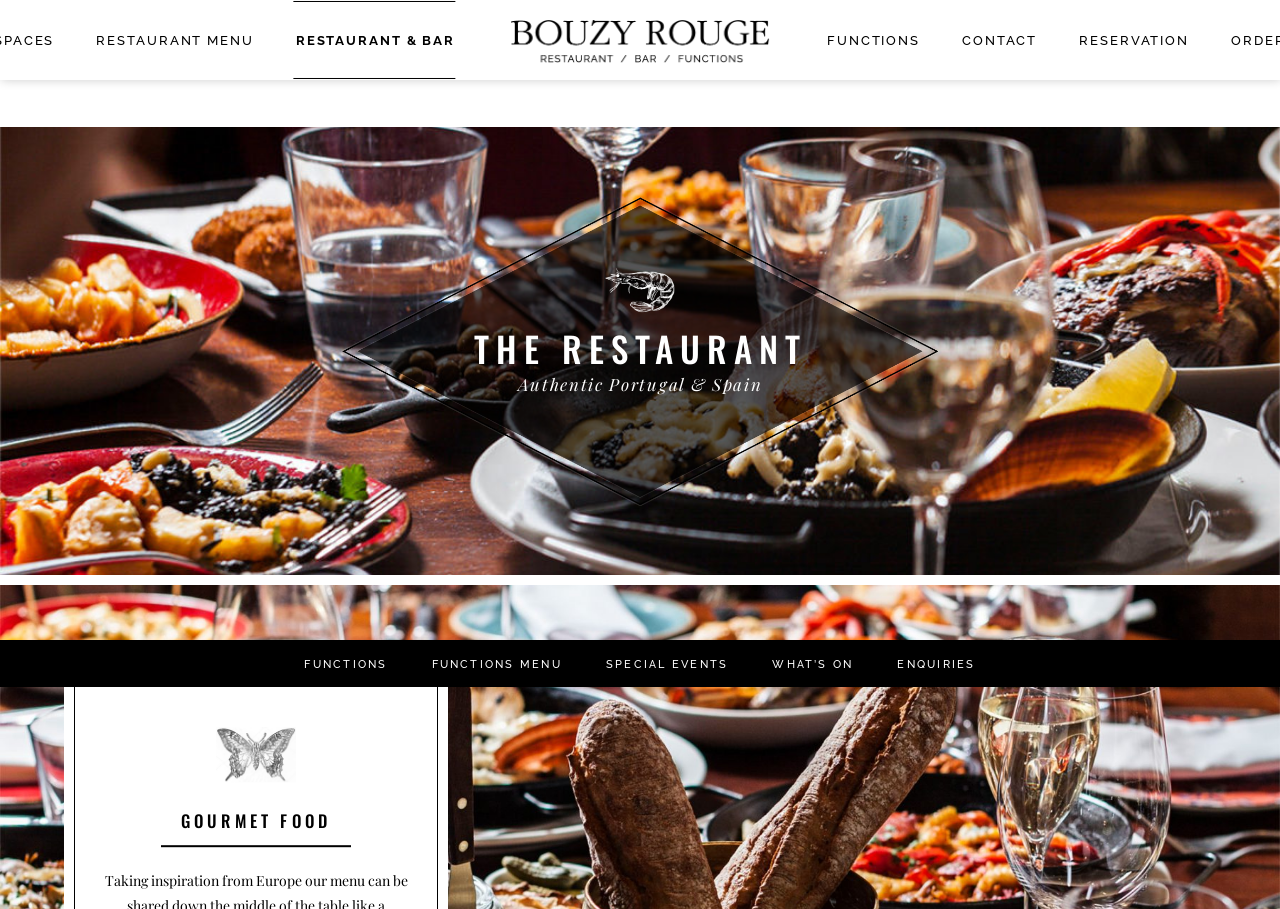How many links are in the top navigation bar?
Please answer the question with a single word or phrase, referencing the image.

5